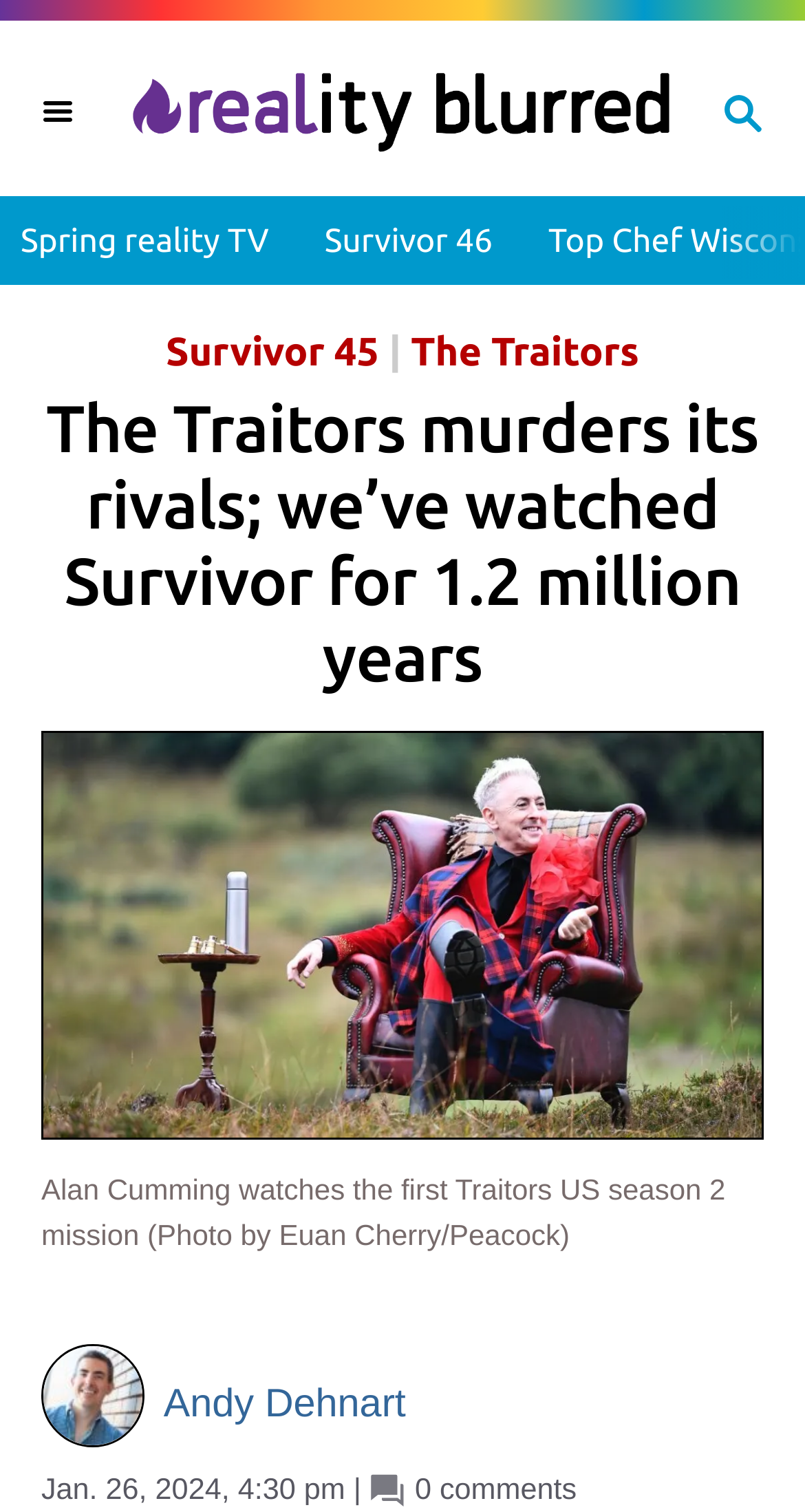Answer the question below in one word or phrase:
Who is the author of the article?

Andy Dehnart